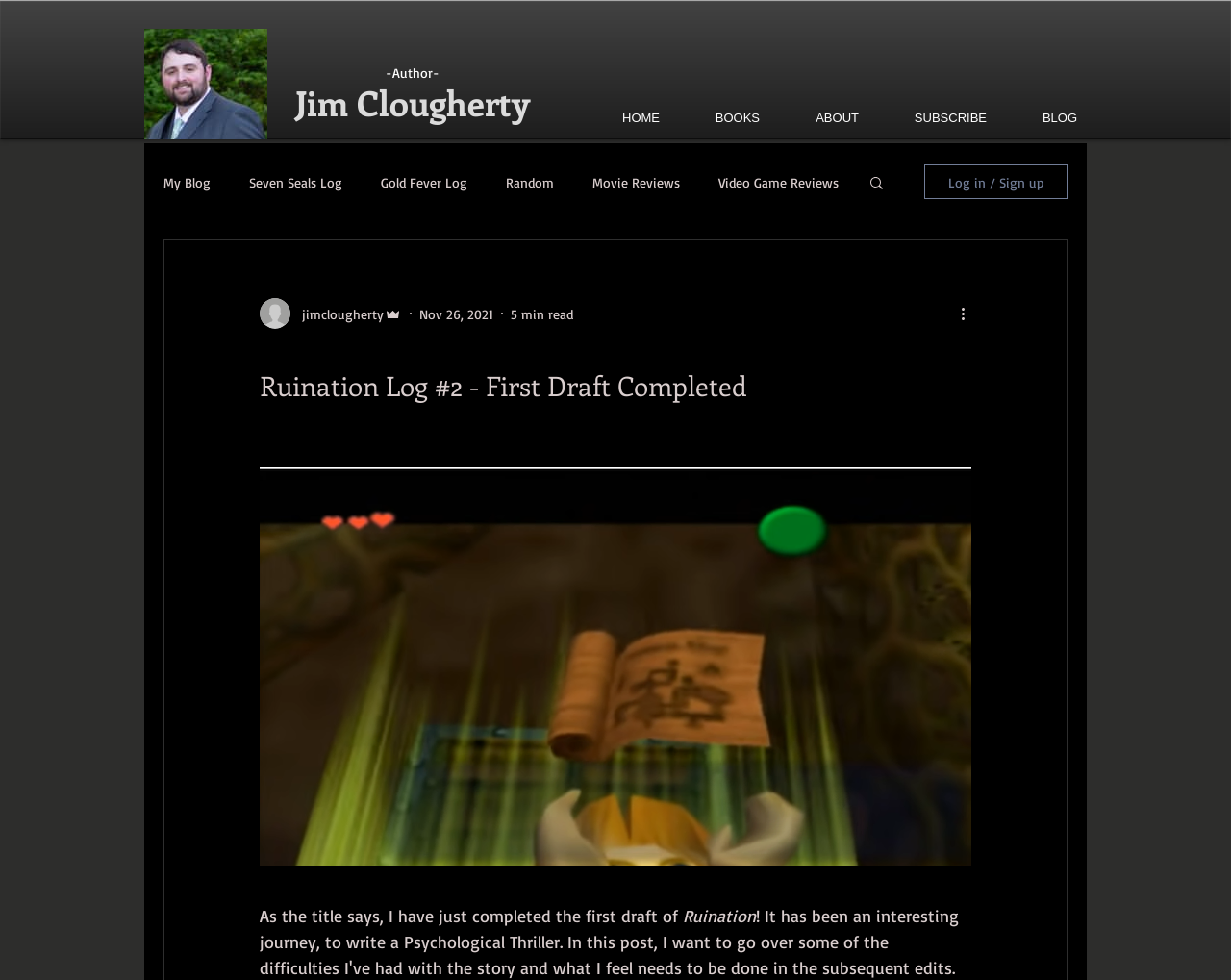Provide an in-depth caption for the elements present on the webpage.

This webpage is a blog post titled "Ruination Log #2 - First Draft Completed" by author Jim Clougherty. At the top left, there is an image of the author, and next to it, the author's name is written in a heading element. Below the author's name, there is a navigation menu with links to different sections of the website, including "HOME", "BOOKS", "ABOUT", "SUBSCRIBE", and "BLOG".

On the top right, there is a smaller navigation menu with links to various blog categories, such as "My Blog", "Seven Seals Log", "Gold Fever Log", and others. Next to this menu, there is a search button with a magnifying glass icon.

Below the navigation menus, there is a section with the writer's picture, their username "jimclougherty", and their role as "Admin". The date of the post, "Nov 26, 2021", and the estimated reading time, "5 min read", are also displayed.

The main content of the blog post starts with a heading that repeats the title of the post. The text begins with "As the title says, I have just completed the first draft of Ruination..." and continues below. There is a button at the bottom of the page with no text, but it likely allows readers to perform some action related to the post.